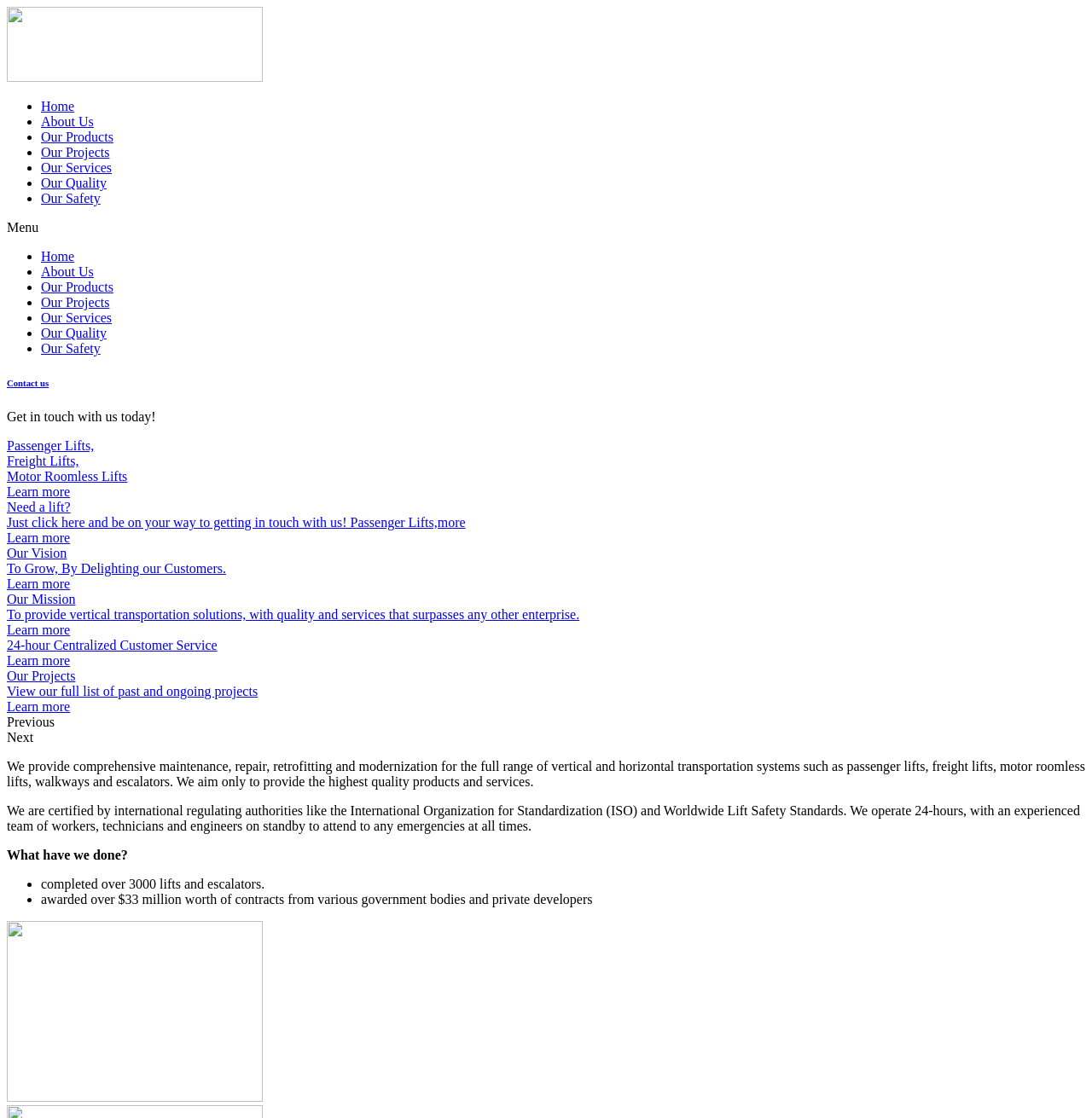Bounding box coordinates must be specified in the format (top-left x, top-left y, bottom-right x, bottom-right y). All values should be floating point numbers between 0 and 1. What are the bounding box coordinates of the UI element described as: Sign in to follow this

None